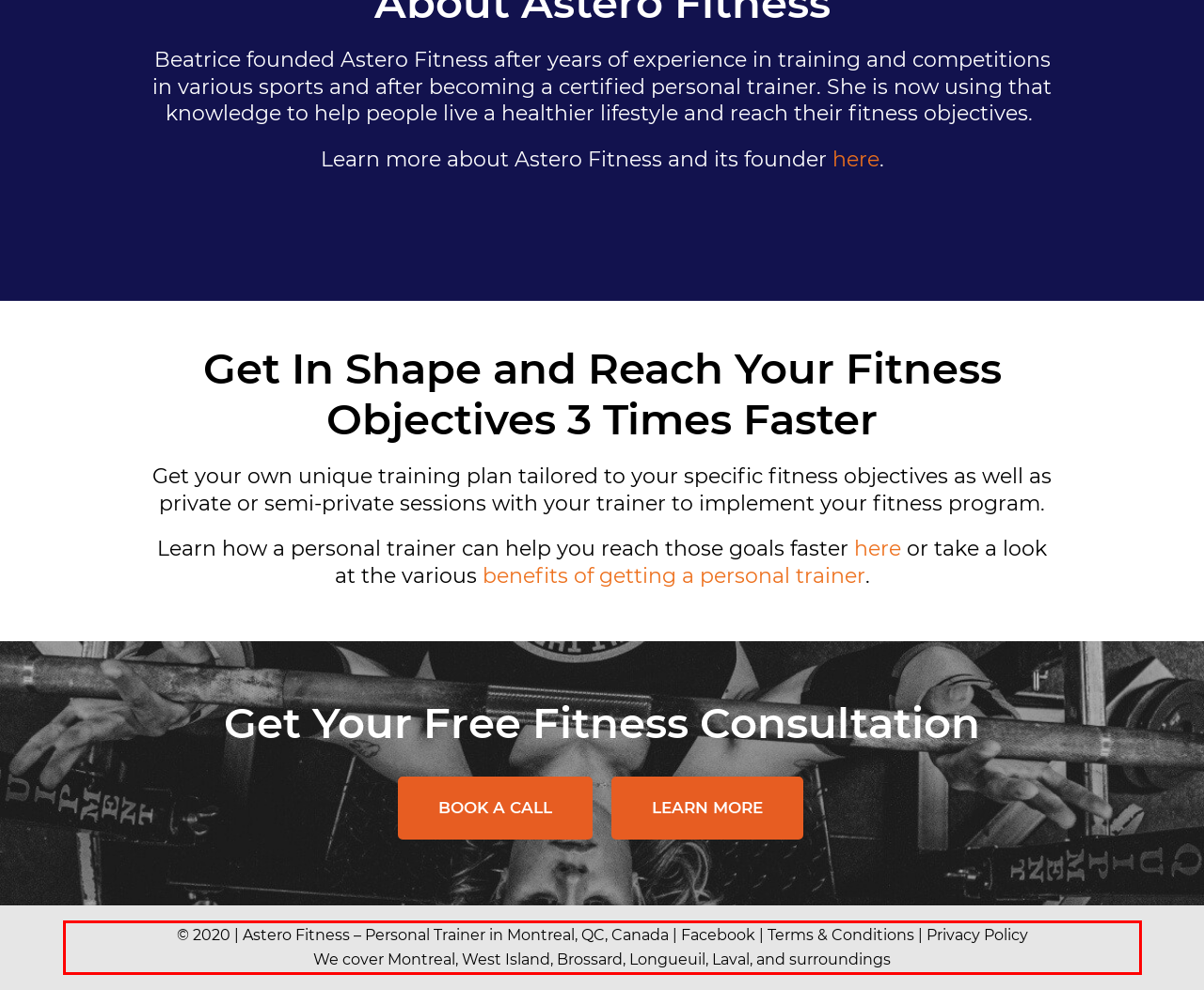Within the screenshot of the webpage, there is a red rectangle. Please recognize and generate the text content inside this red bounding box.

© 2020 | Astero Fitness – Personal Trainer in Montreal, QC, Canada | Facebook | Terms & Conditions | Privacy Policy We cover Montreal, West Island, Brossard, Longueuil, Laval, and surroundings